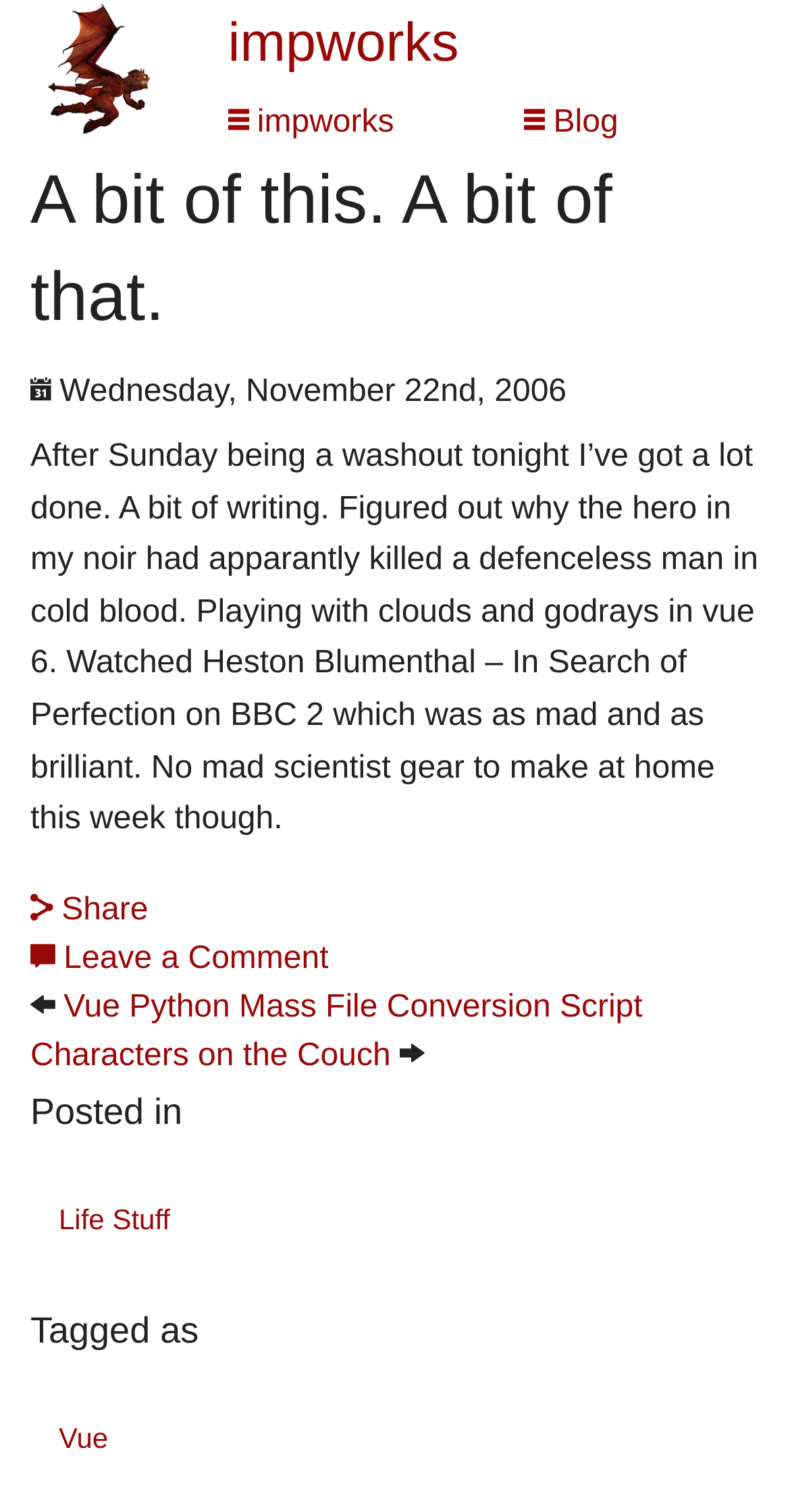Select the bounding box coordinates of the element I need to click to carry out the following instruction: "View posts tagged as Vue".

[0.038, 0.927, 0.962, 0.975]